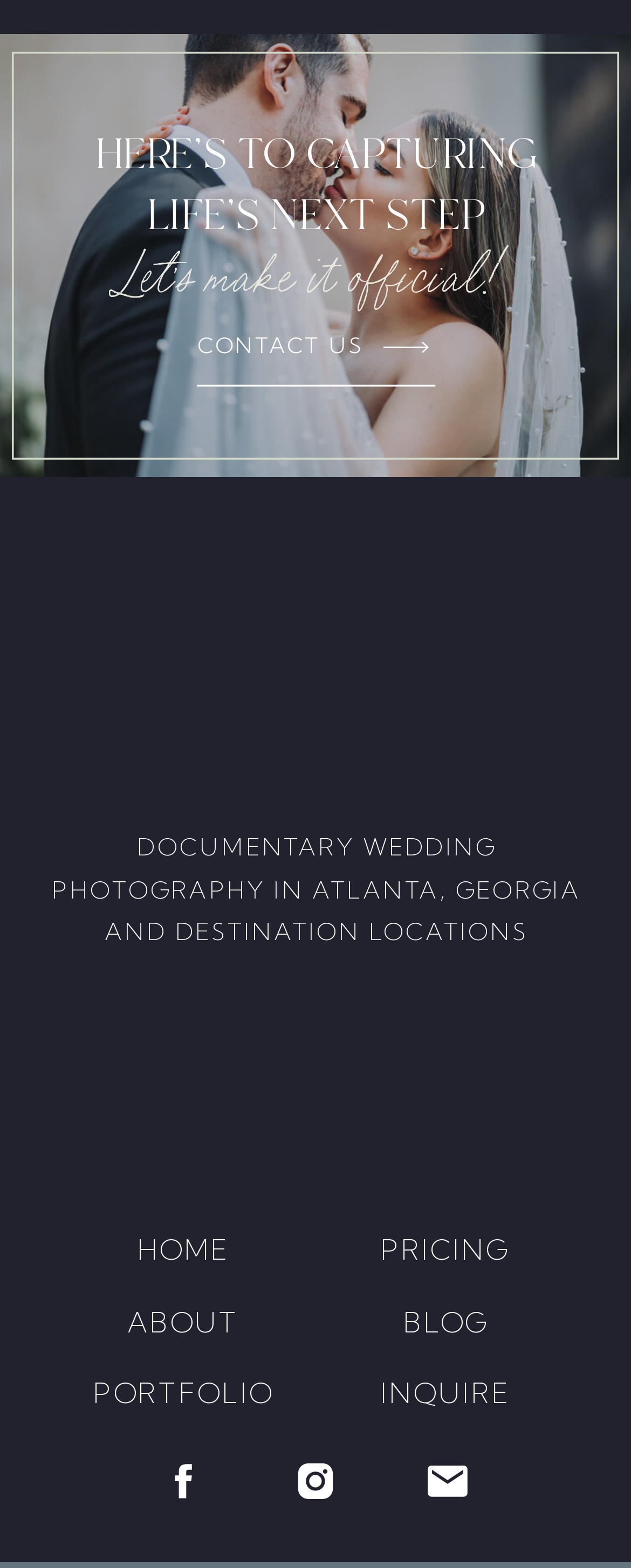Extract the bounding box coordinates for the UI element described as: "Sen.Bob Dole".

None